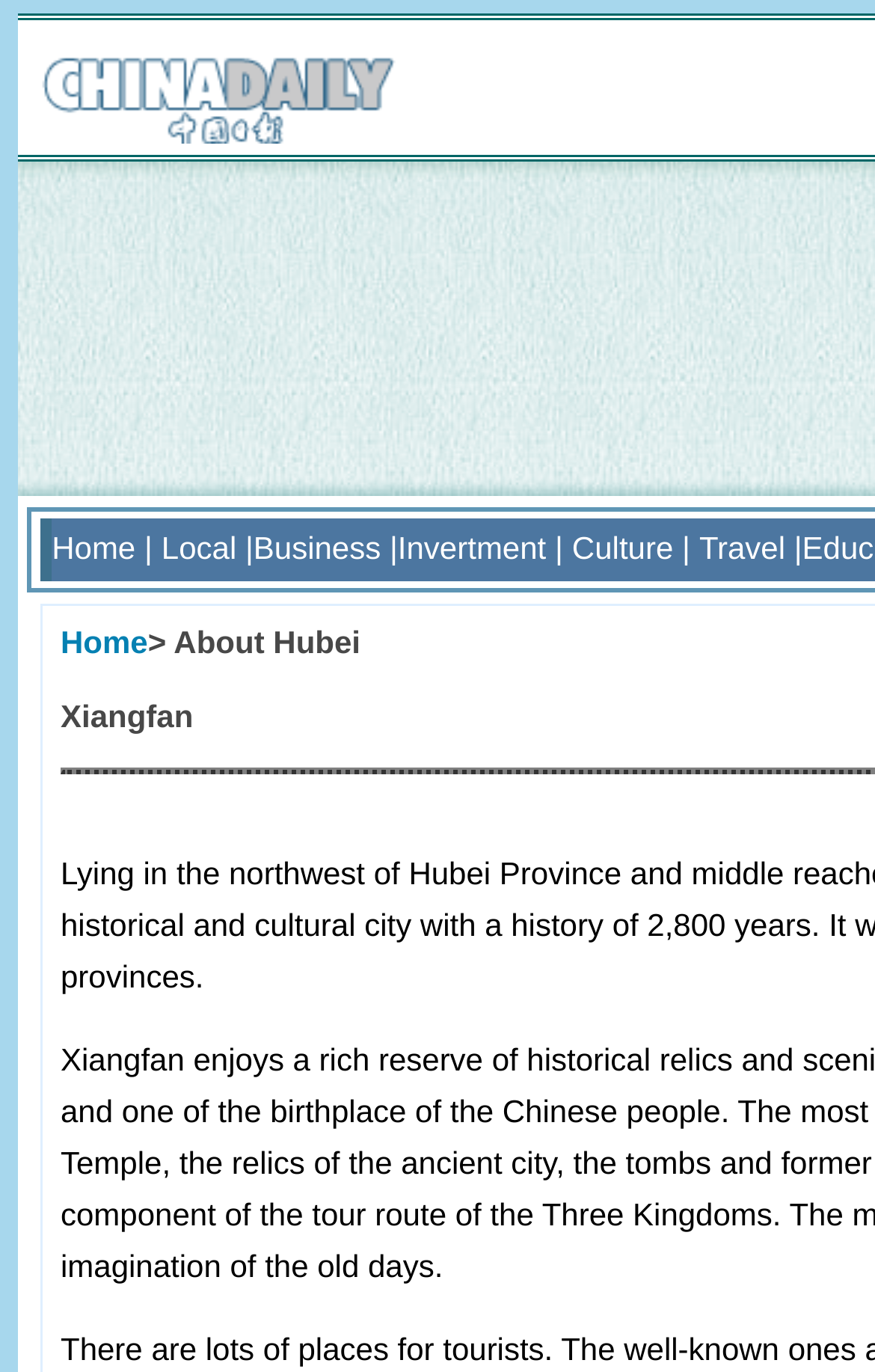Given the element description: "Home", predict the bounding box coordinates of this UI element. The coordinates must be four float numbers between 0 and 1, given as [left, top, right, bottom].

[0.069, 0.455, 0.169, 0.481]